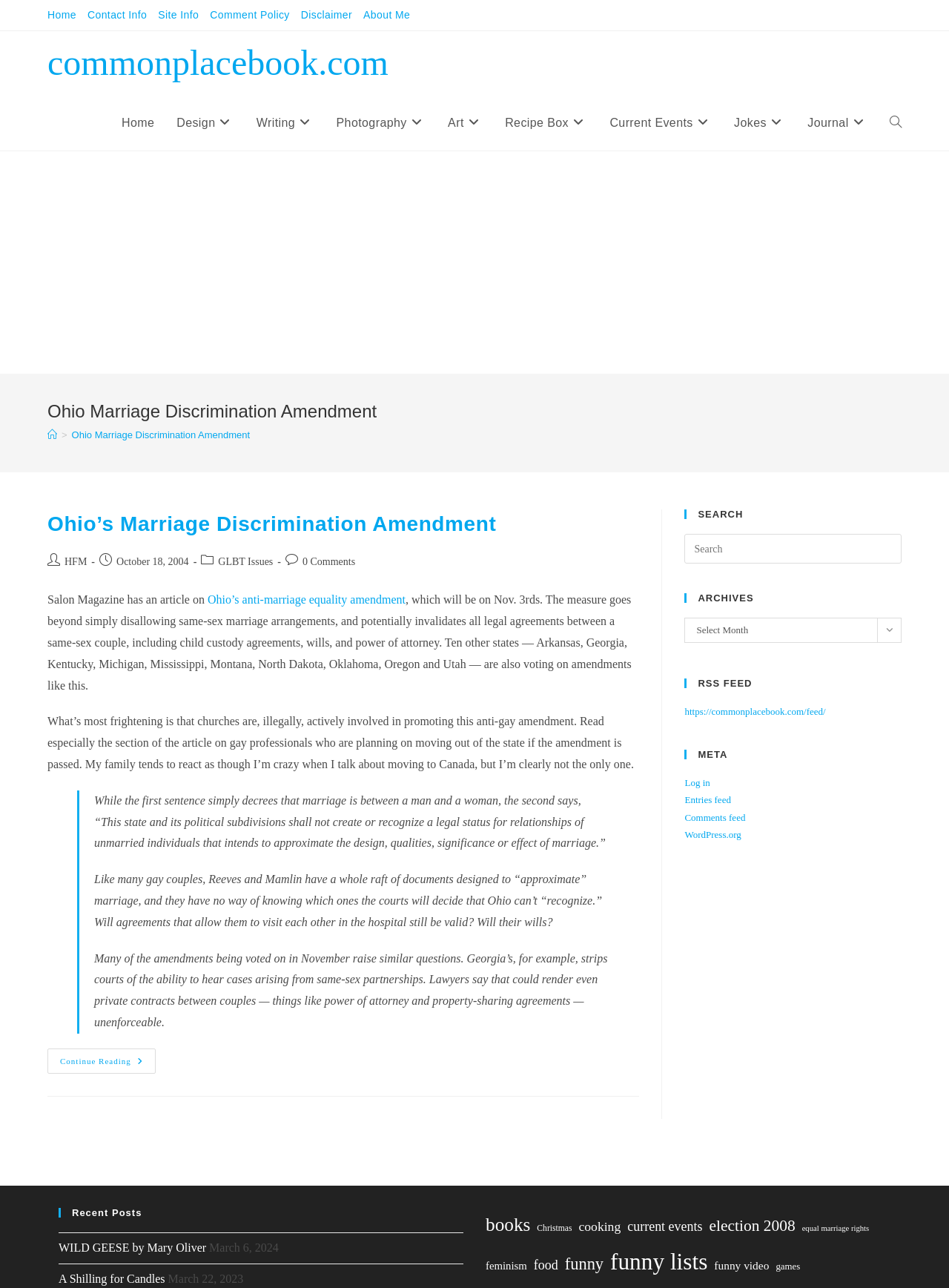Please determine the bounding box coordinates of the element to click in order to execute the following instruction: "View February 2014 archives". The coordinates should be four float numbers between 0 and 1, specified as [left, top, right, bottom].

None